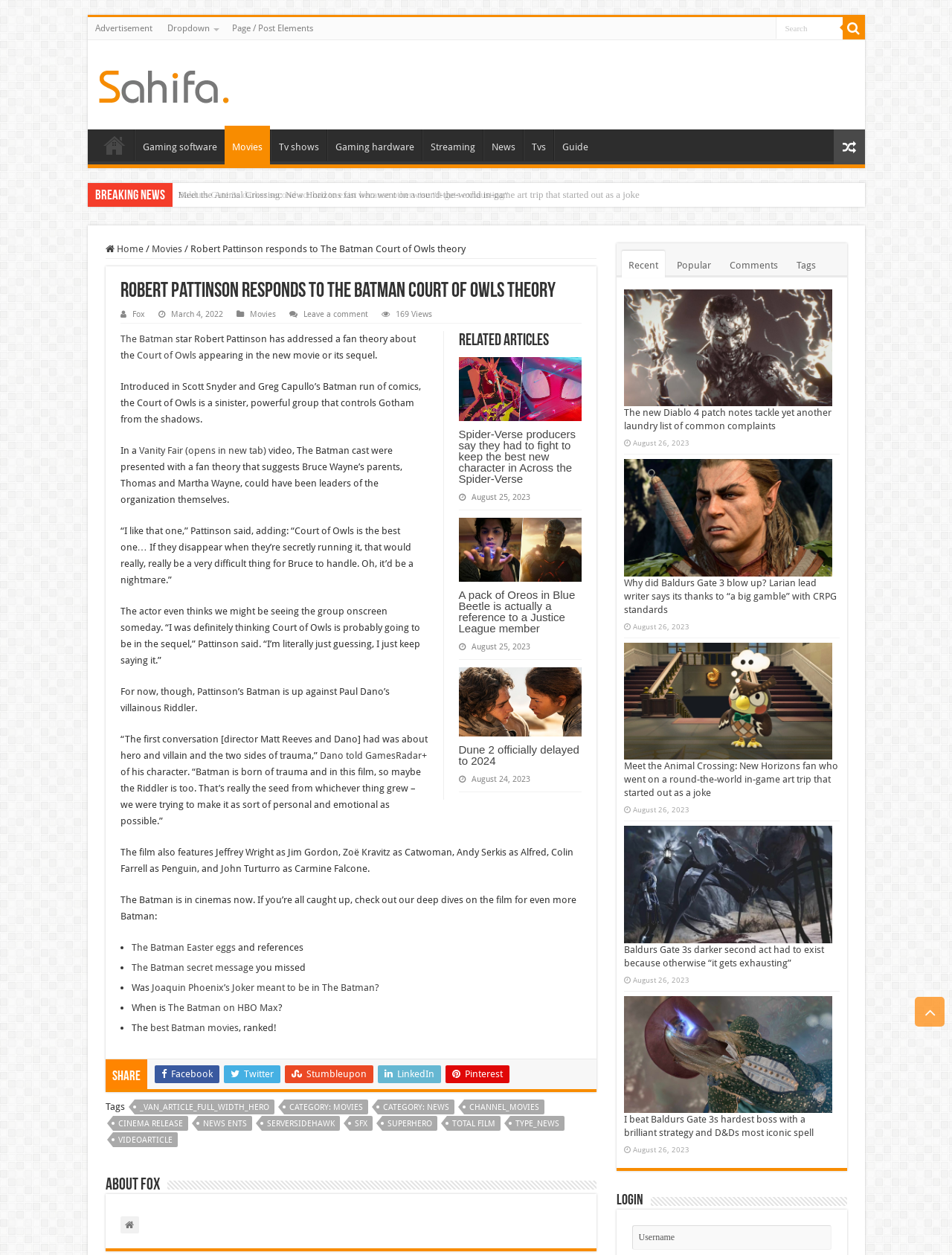Specify the bounding box coordinates of the area to click in order to execute this command: 'Check the related article about Dune 2'. The coordinates should consist of four float numbers ranging from 0 to 1, and should be formatted as [left, top, right, bottom].

[0.482, 0.593, 0.611, 0.611]